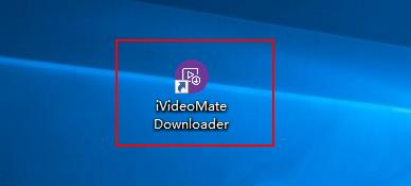Provide a thorough description of the image.

The image depicts the icon for the "iVideoMate Downloader," prominently displayed on a desktop background. The icon features a circular purple design with symbols representing video and audio elements, symbolizing its function as a video downloader. Below the icon, the text "iVideoMate Downloader" is clearly written, indicating the software's purpose. This application is essential for users looking to download videos from platforms like Vimeo, as part of a step-by-step process that involves installation and launching the software to begin downloading. The image emphasizes the software's accessibility and readiness for use on the user's computer.